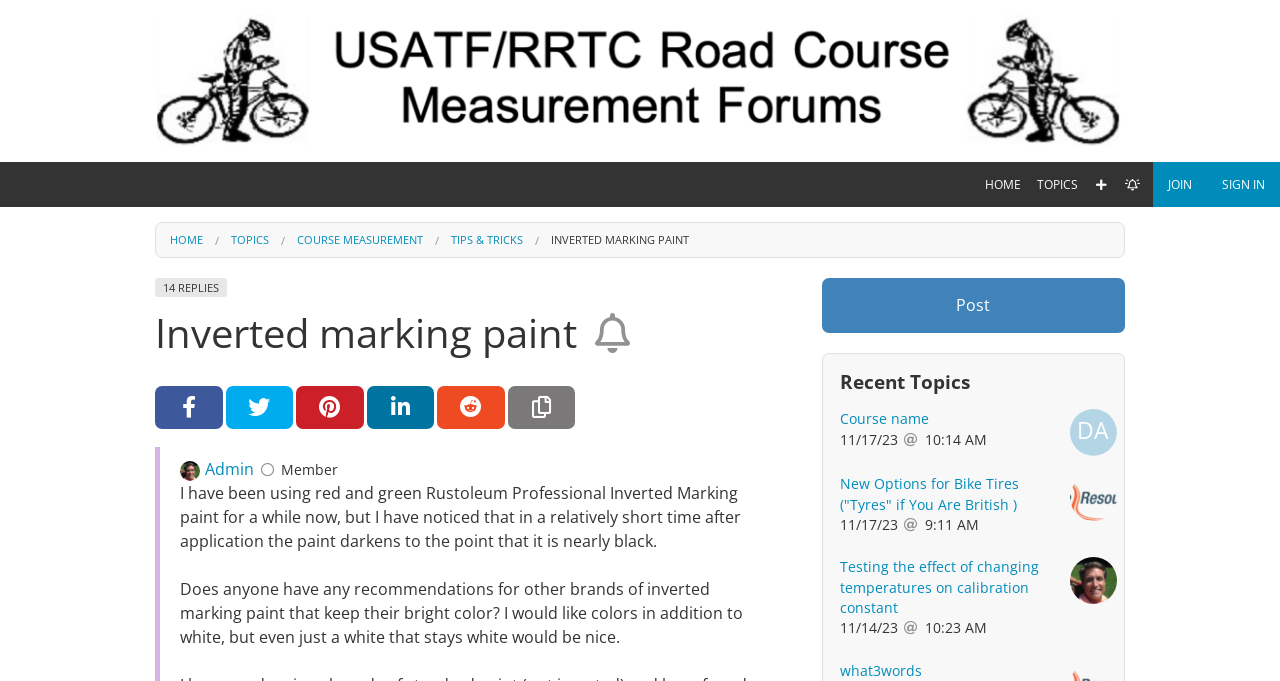Kindly provide the bounding box coordinates of the section you need to click on to fulfill the given instruction: "Click on the 'HOME' link".

[0.763, 0.238, 0.804, 0.304]